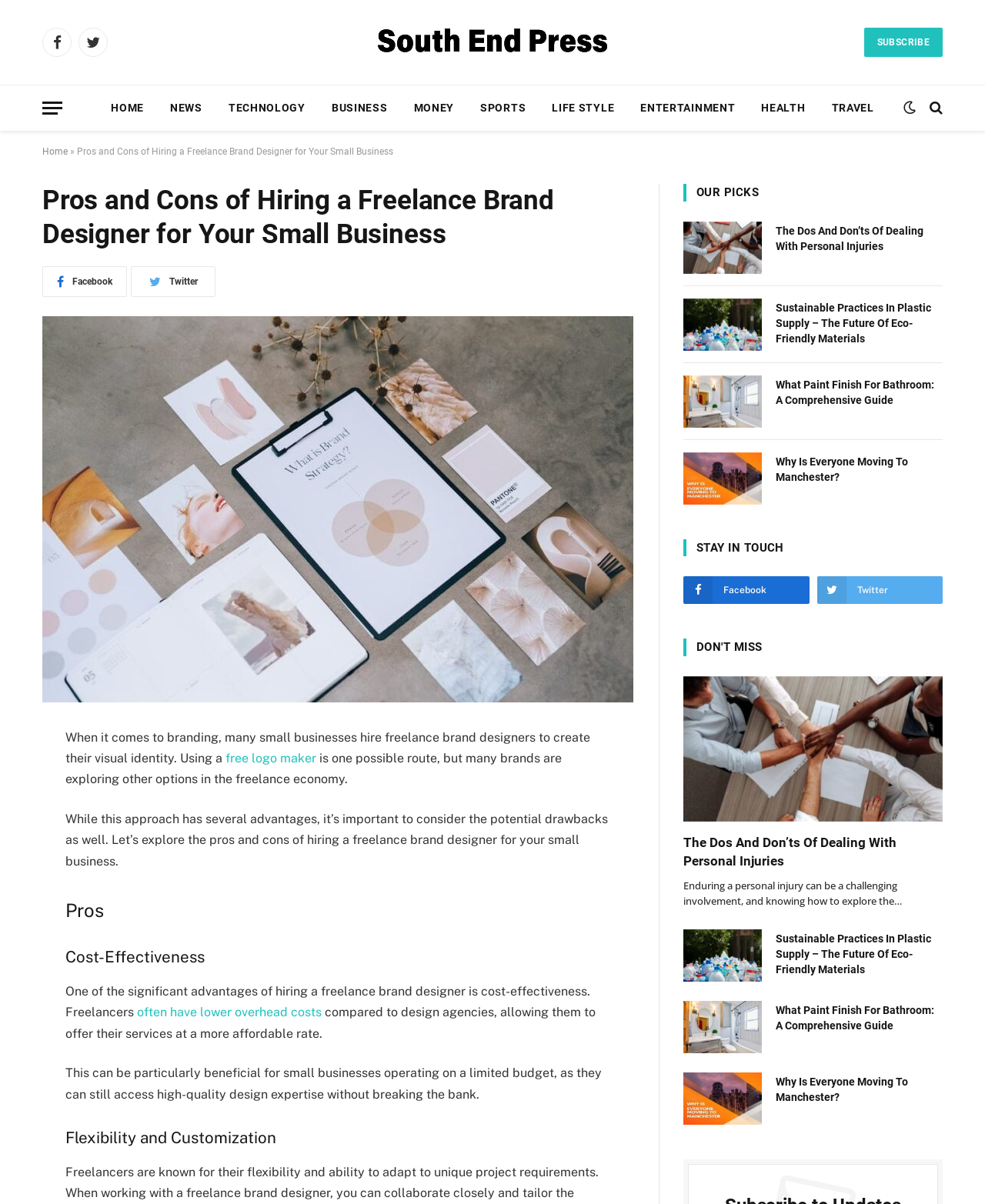Illustrate the webpage's structure and main components comprehensively.

This webpage is about the pros and cons of hiring a freelance brand designer for small businesses. At the top, there are social media links to Facebook and Twitter, as well as a link to "South End Press" with an accompanying image. To the right of these links, there is a "SUBSCRIBE" button and a "Menu" button. Below these elements, there is a navigation menu with links to "HOME", "NEWS", "TECHNOLOGY", "BUSINESS", "MONEY", "SPORTS", "LIFE STYLE", "ENTERTAINMENT", "HEALTH", and "TRAVEL".

The main content of the webpage is divided into sections. The first section has a heading "Pros and Cons of Hiring a Freelance Brand Designer for Your Small Business" and discusses the benefits of using a freelance brand designer, including cost-effectiveness and flexibility. There are also links to social media platforms and an image related to the topic.

Below this section, there are three articles with headings "The Dos And Don’ts Of Dealing With Personal Injuries", "Sustainable Practices In Plastic Supply – The Future Of Eco-Friendly Materials", and "What Paint Finish For Bathroom: A Comprehensive Guide". Each article has an accompanying image and a brief summary.

To the right of these articles, there is a section with a heading "STAY IN TOUCH" and links to Facebook and Twitter. Below this, there is a section with a heading "DON'T MISS" and more articles with headings "The Dos And Don’ts Of Dealing With Personal Injuries", "Sustainable Practices In Plastic Supply – The Future Of Eco-Friendly Materials", and "What Paint Finish For Bathroom: A Comprehensive Guide". Each article has an accompanying image and a brief summary.

Overall, the webpage has a clean layout with clear headings and concise text, making it easy to navigate and understand.